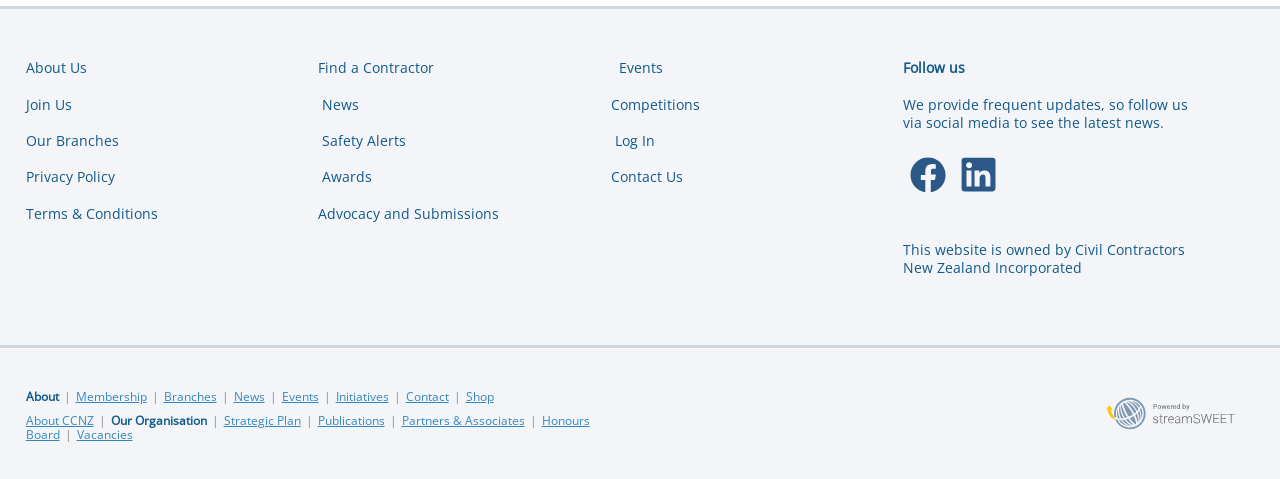Please determine the bounding box coordinates for the UI element described as: "Contact Us".

[0.477, 0.35, 0.536, 0.389]